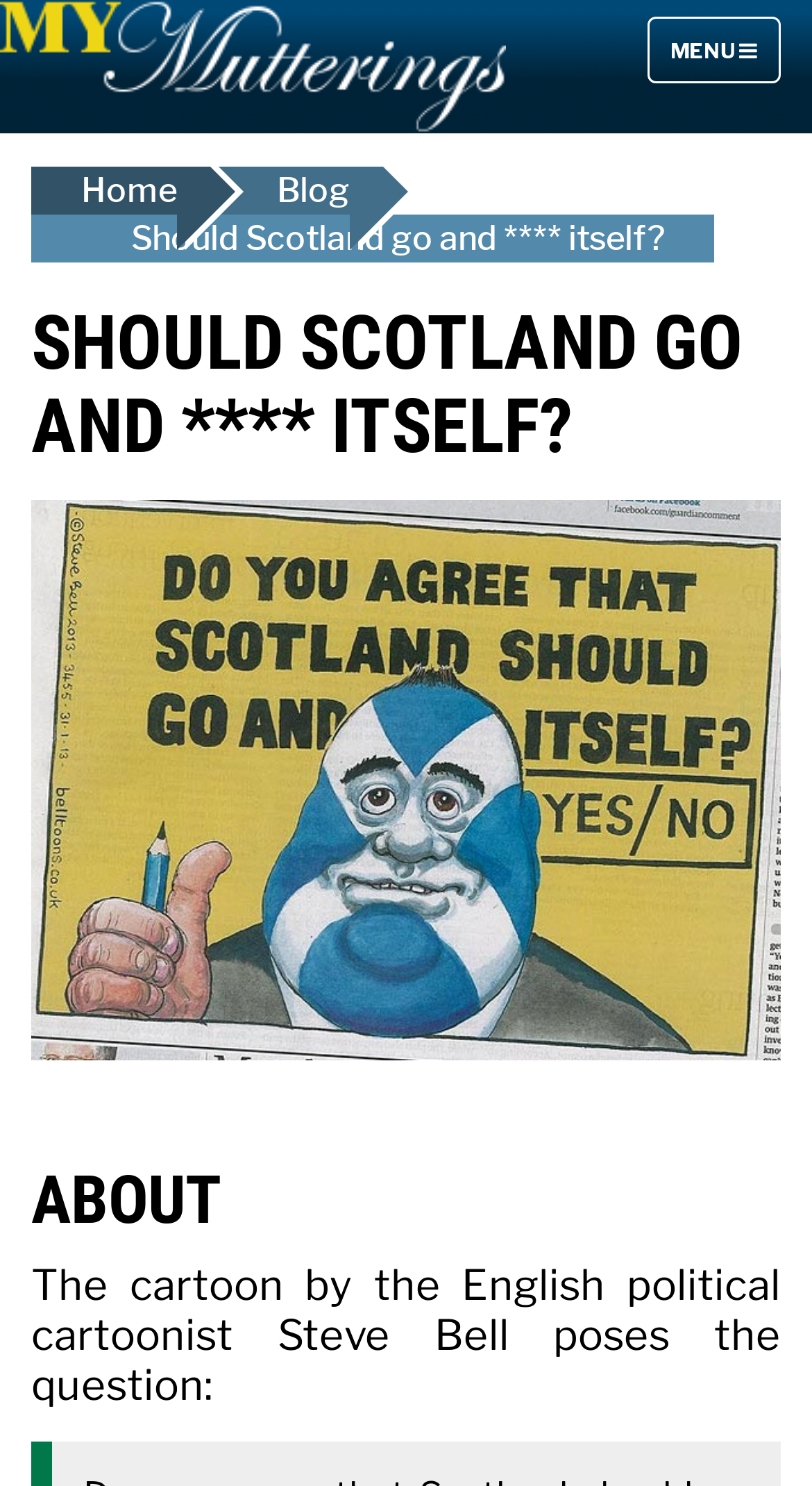Based on the provided description, "Toggle navigation Menu", find the bounding box of the corresponding UI element in the screenshot.

[0.797, 0.011, 0.962, 0.056]